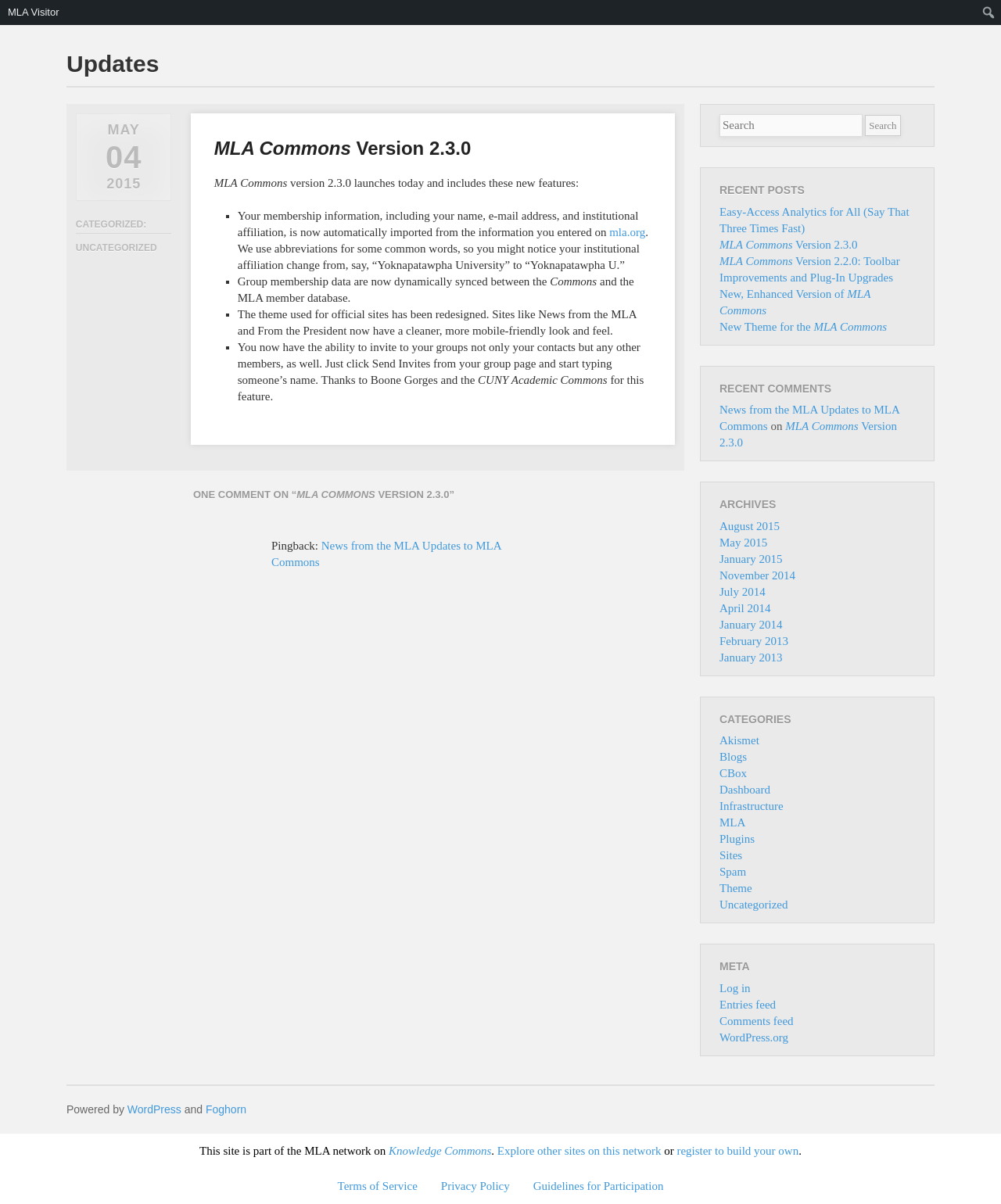Identify the bounding box for the element characterized by the following description: "MLA Commons Version 2.3.0".

[0.719, 0.198, 0.857, 0.208]